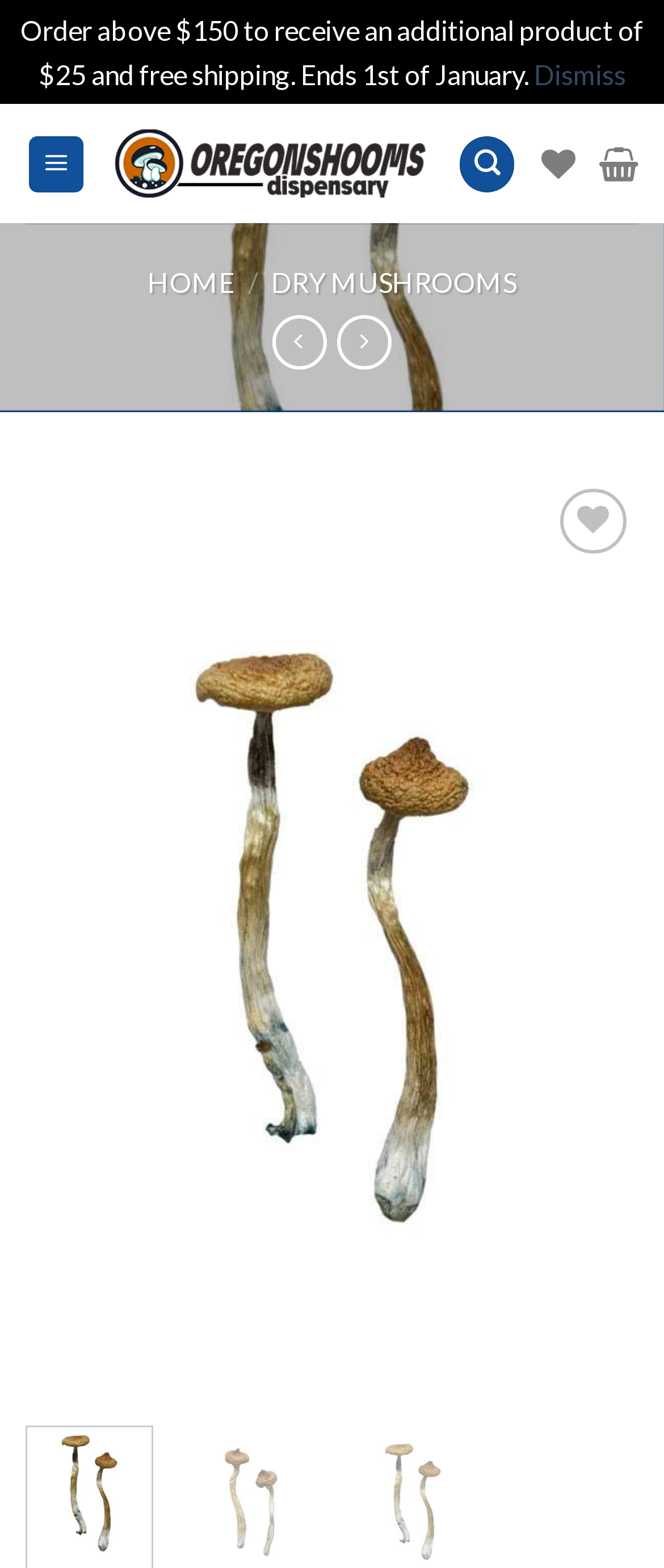Please find the bounding box for the UI component described as follows: "parent_node: Add to wishlist aria-label="Wishlist"".

[0.844, 0.311, 0.944, 0.353]